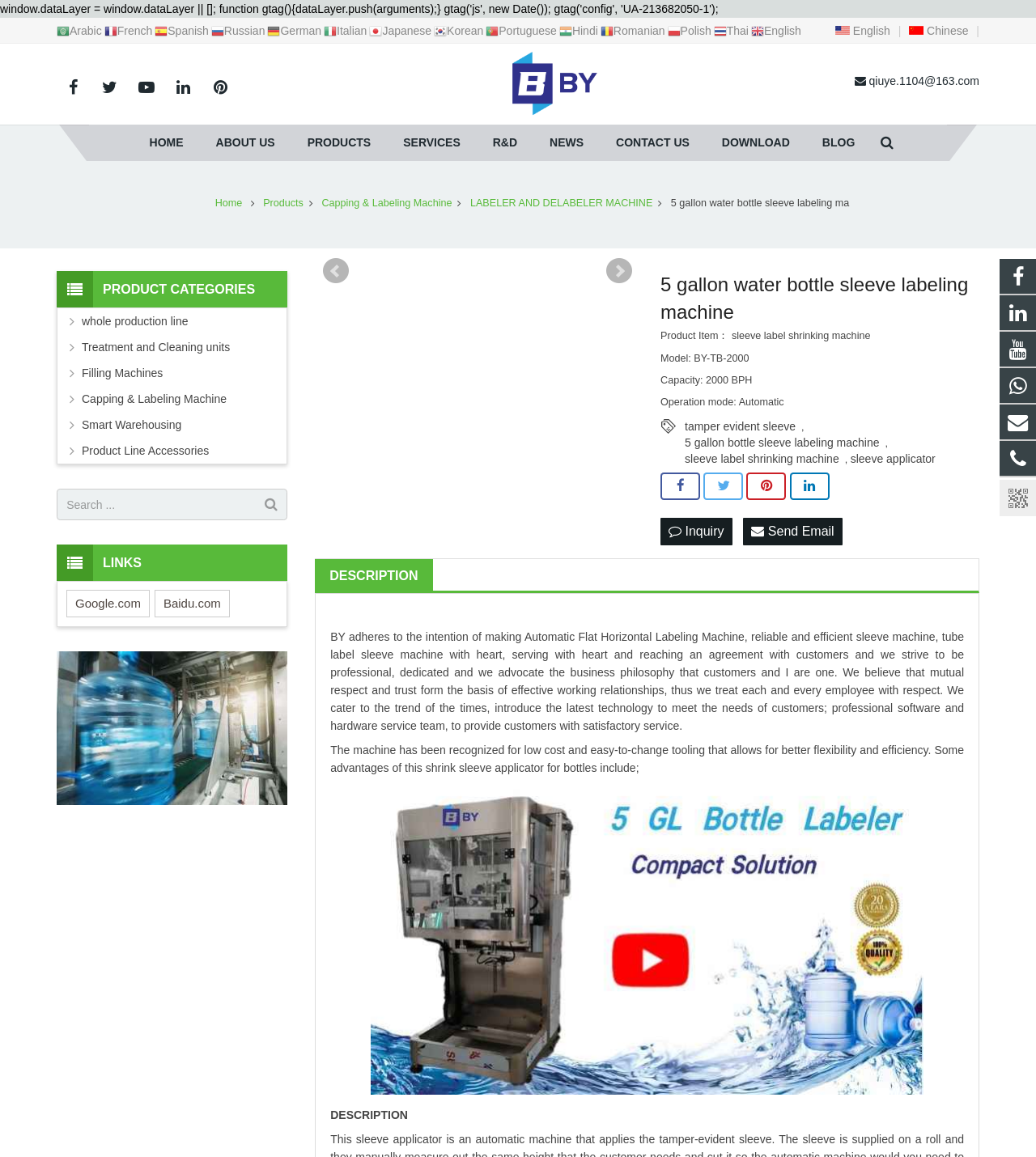Highlight the bounding box coordinates of the element you need to click to perform the following instruction: "View product details."

[0.638, 0.234, 0.945, 0.281]